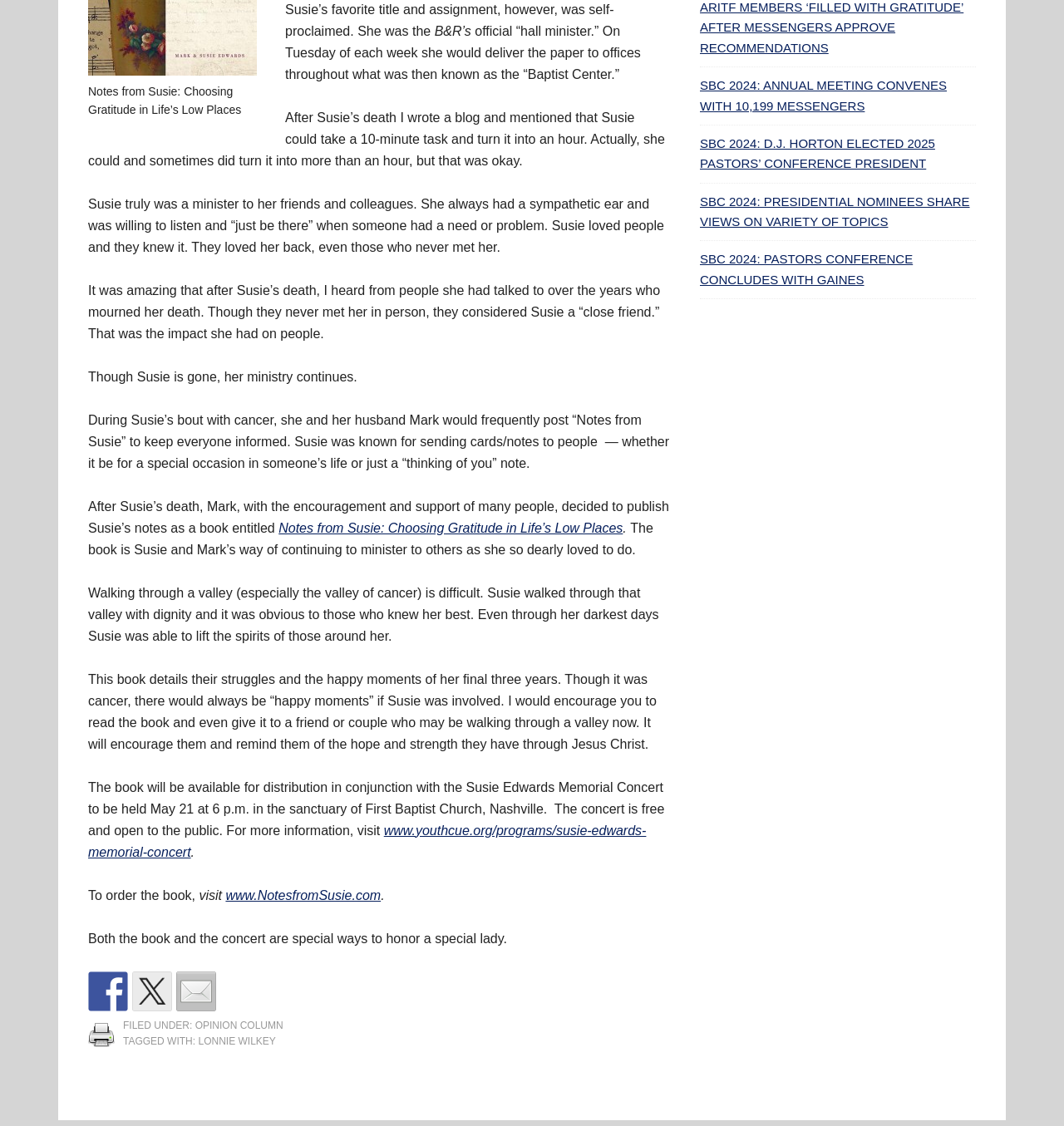What is the title of the blog post?
Using the visual information from the image, give a one-word or short-phrase answer.

Notes from Susie: Choosing Gratitude in Life’s Low Places